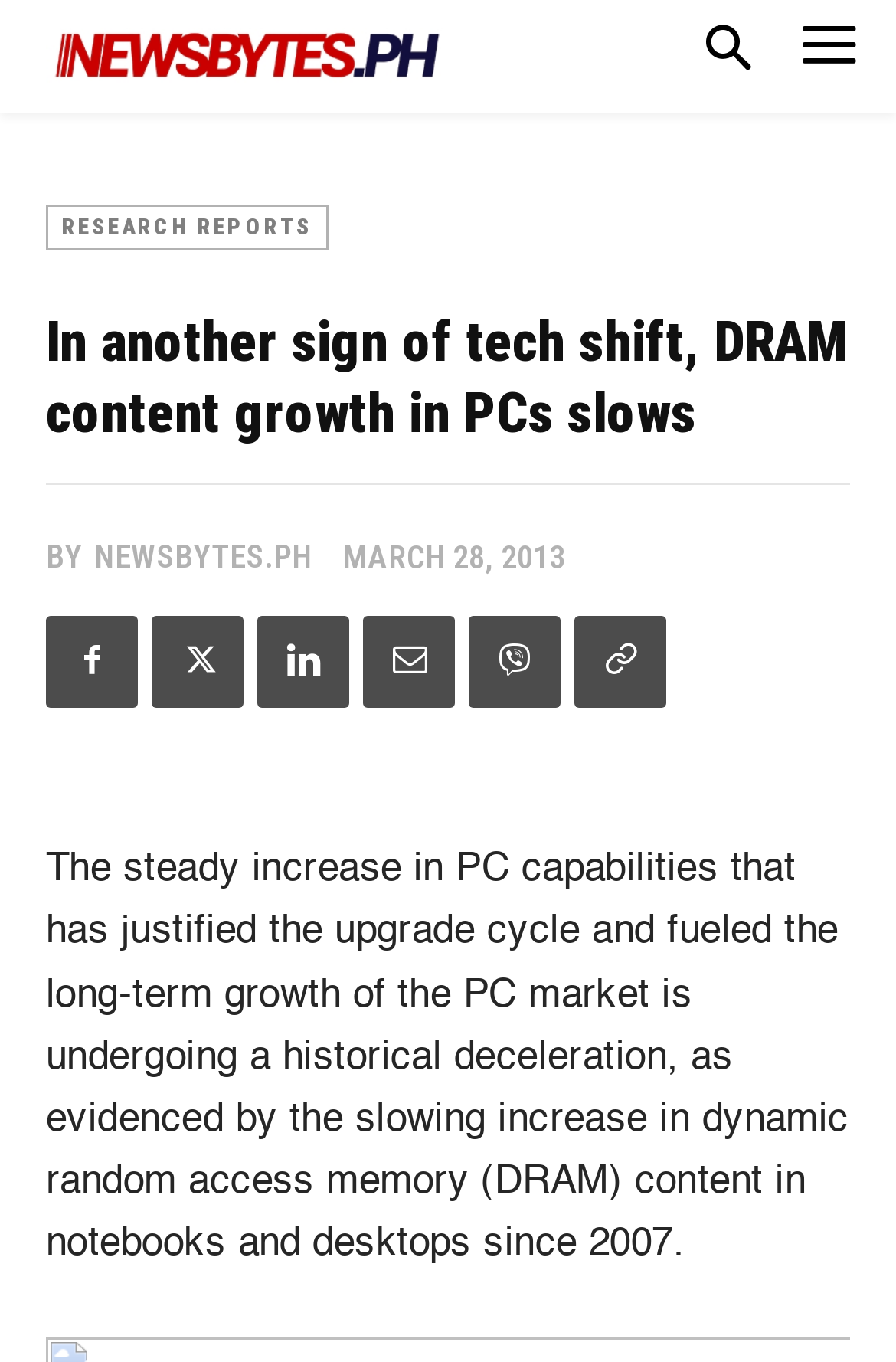Identify the bounding box coordinates of the area you need to click to perform the following instruction: "Visit newsbytes.ph".

[0.105, 0.392, 0.349, 0.425]